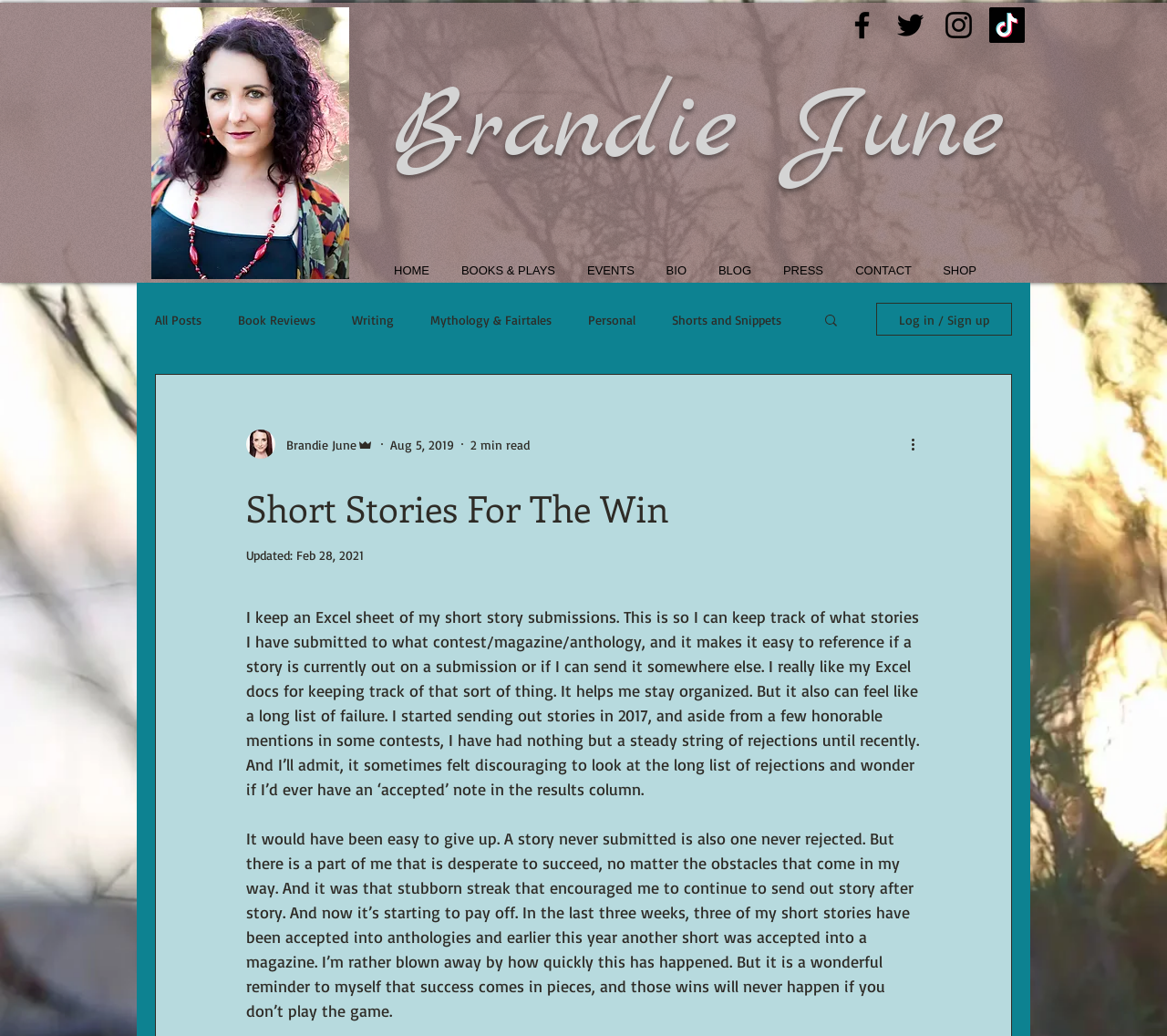What is the type of icon in the social bar?
Please provide an in-depth and detailed response to the question.

The type of icon in the social bar is mentioned in the image element 'Black Facebook Icon' with bounding box coordinates [0.723, 0.007, 0.754, 0.041]. There are also other icons such as Black Twitter Icon, Black Instagram Icon, and TikTok icon in the social bar.